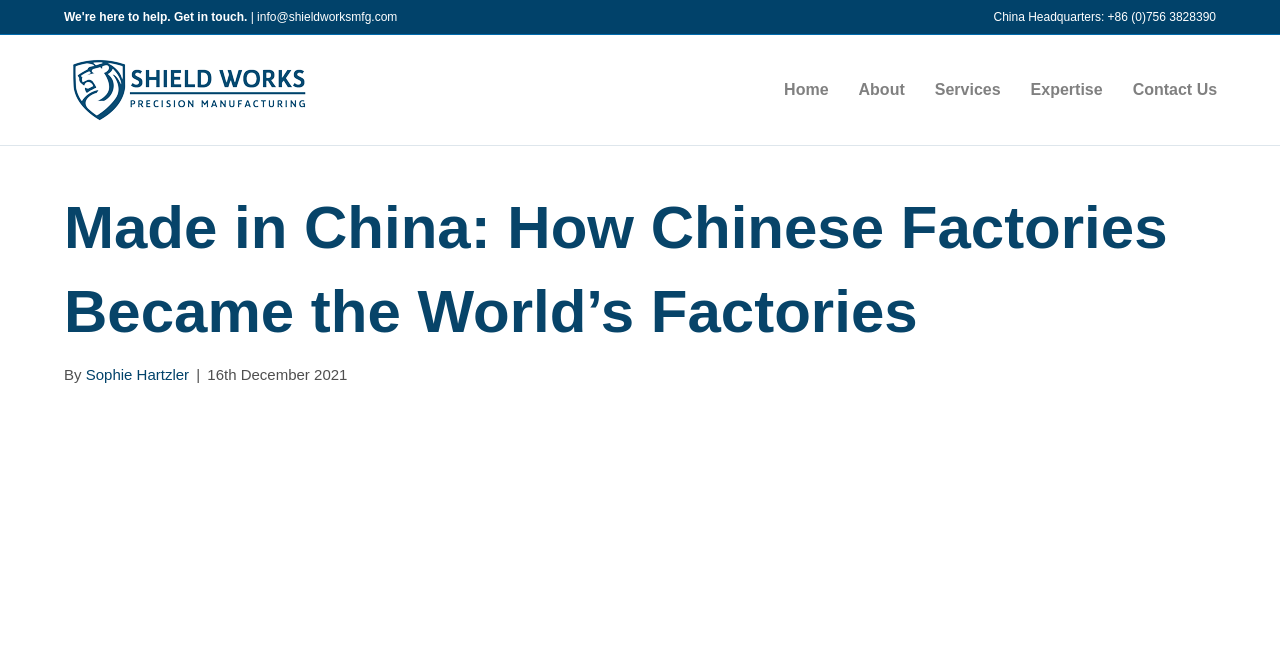From the details in the image, provide a thorough response to the question: What is the email address of Shield Works?

I found the email address by looking at the top section of the webpage, where the contact information is provided. The email address is written as a link, and it is 'info@shieldworksmfg.com'.